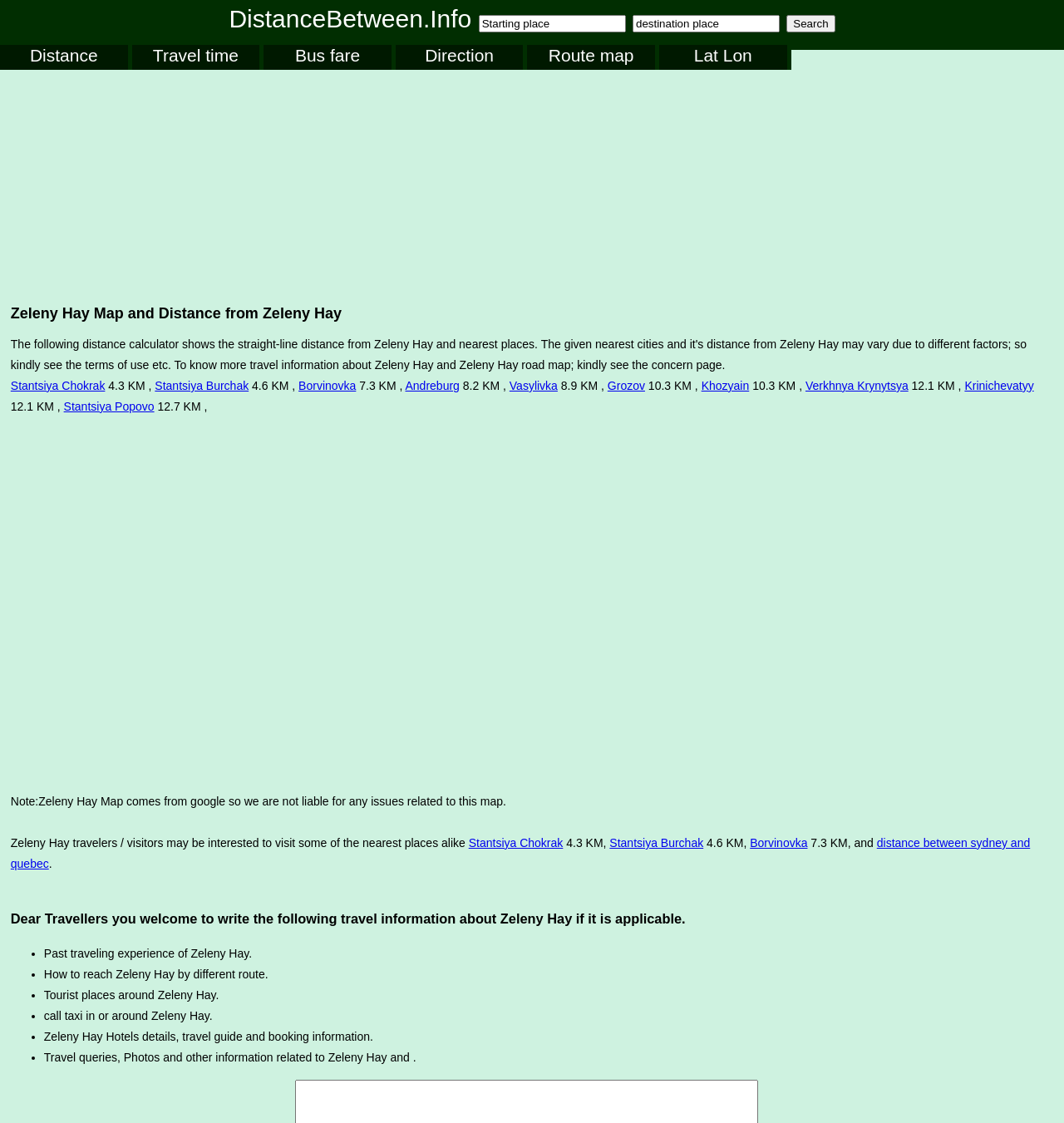Please find the bounding box coordinates of the section that needs to be clicked to achieve this instruction: "Get direction to Stantsiya Chokrak".

[0.01, 0.337, 0.099, 0.349]